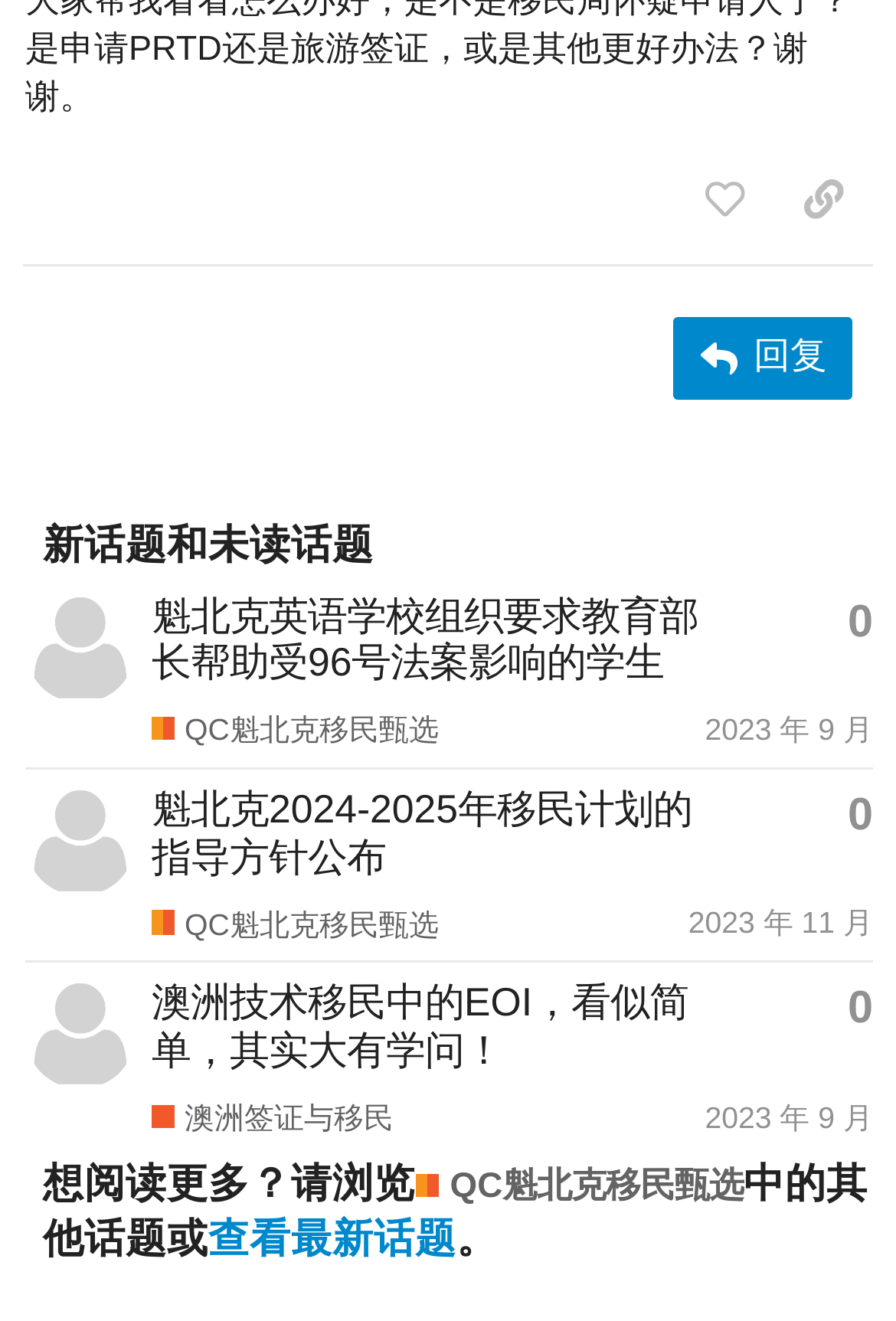Provide the bounding box coordinates of the UI element this sentence describes: "aria-label="anniej 的个人资料、最新海报"".

[0.028, 0.768, 0.151, 0.797]